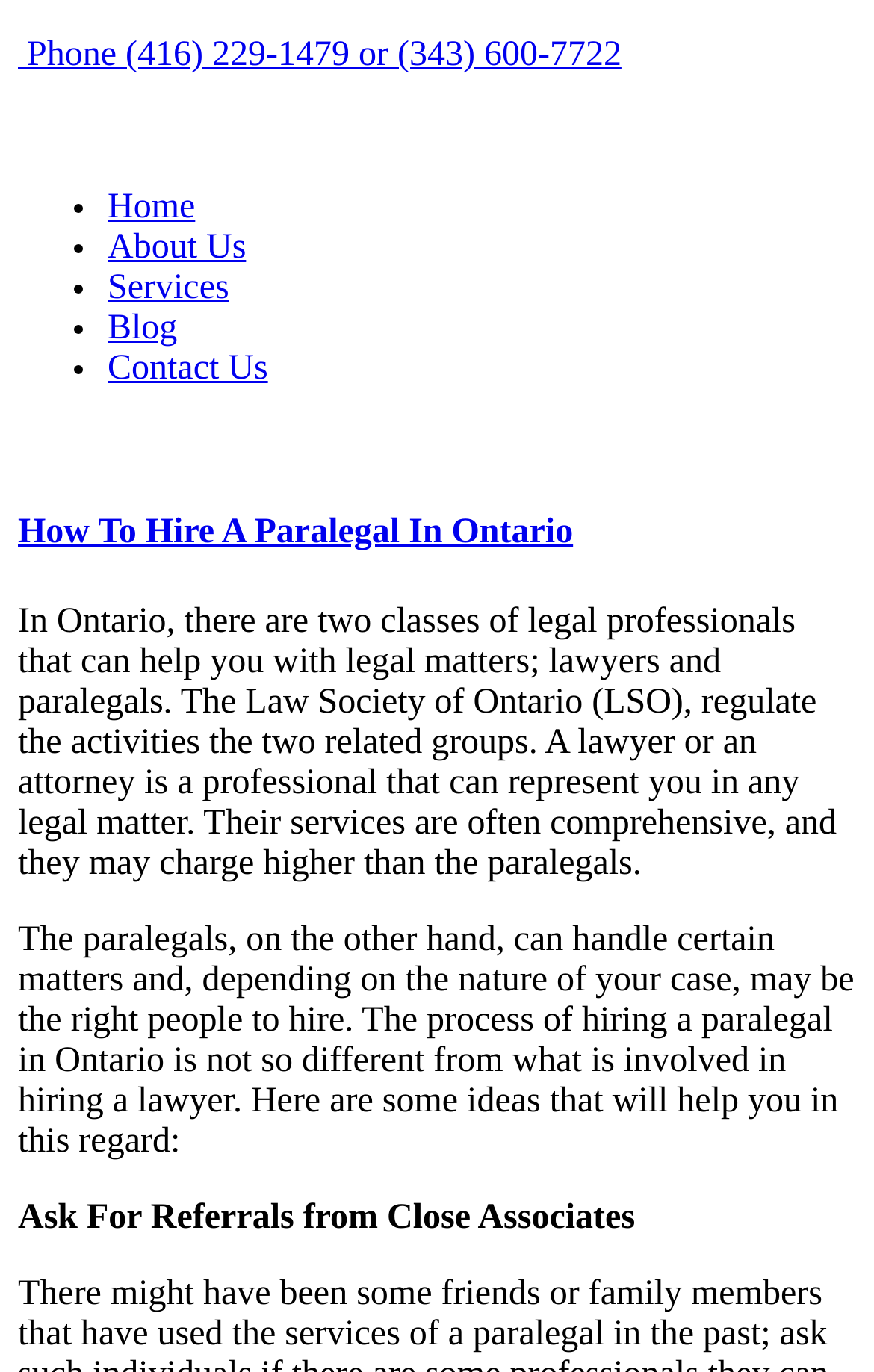What are the two classes of legal professionals in Ontario? Examine the screenshot and reply using just one word or a brief phrase.

Lawyers and paralegals